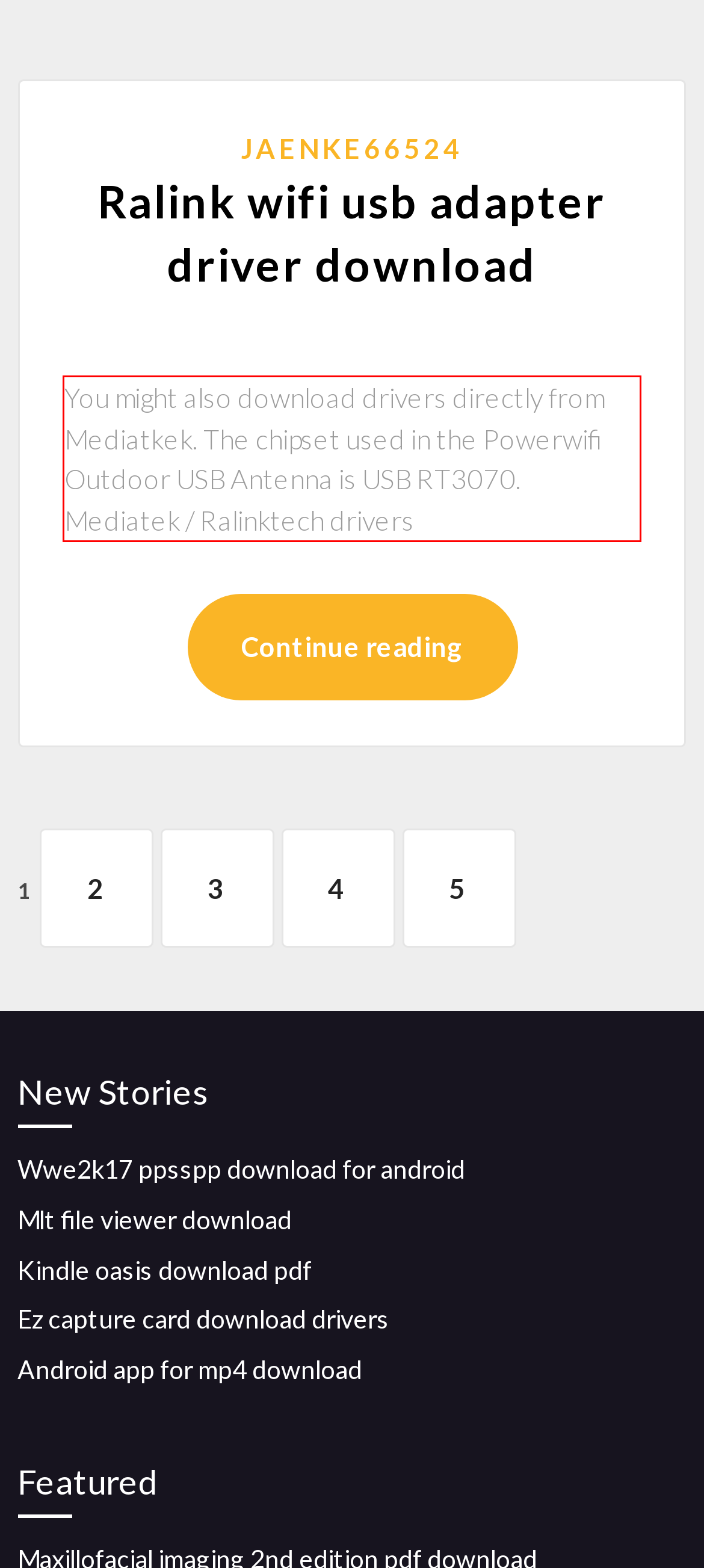You are provided with a screenshot of a webpage featuring a red rectangle bounding box. Extract the text content within this red bounding box using OCR.

You might also download drivers directly from Mediatkek. The chipset used in the Powerwifi Outdoor USB Antenna is USB RT3070. Mediatek / Ralinktech drivers